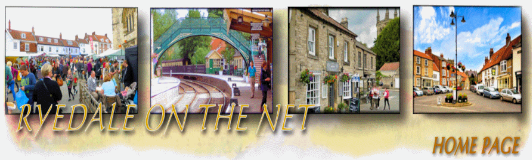What type of features adorn the quaint buildings?
Give a detailed explanation using the information visible in the image.

The quaint buildings that epitomize the region's architectural character are adorned with traditional features that reflect the area's heritage, giving a sense of history and cultural significance.